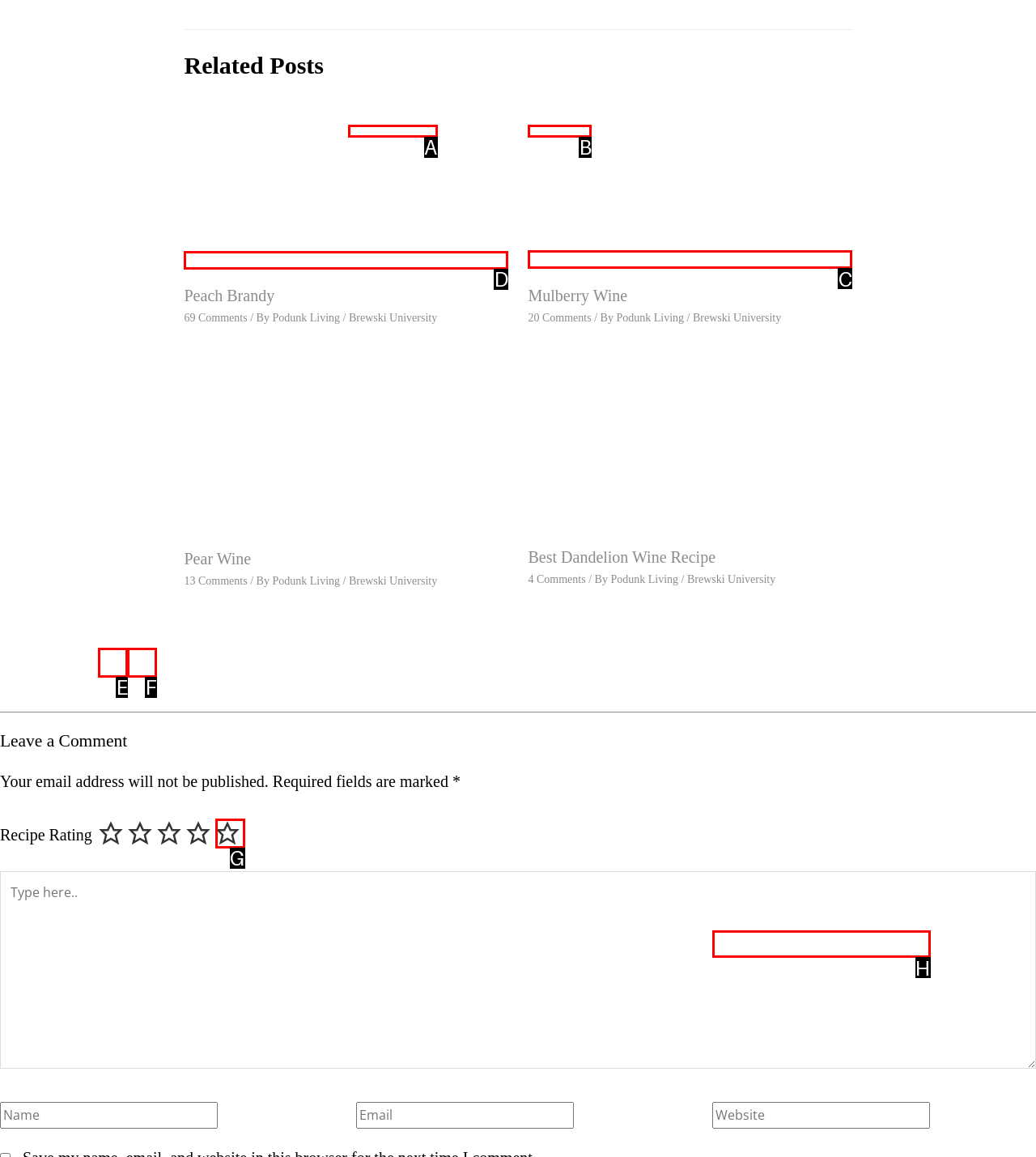Select the letter of the option that should be clicked to achieve the specified task: Rate this recipe 5 out of 5 stars. Respond with just the letter.

G